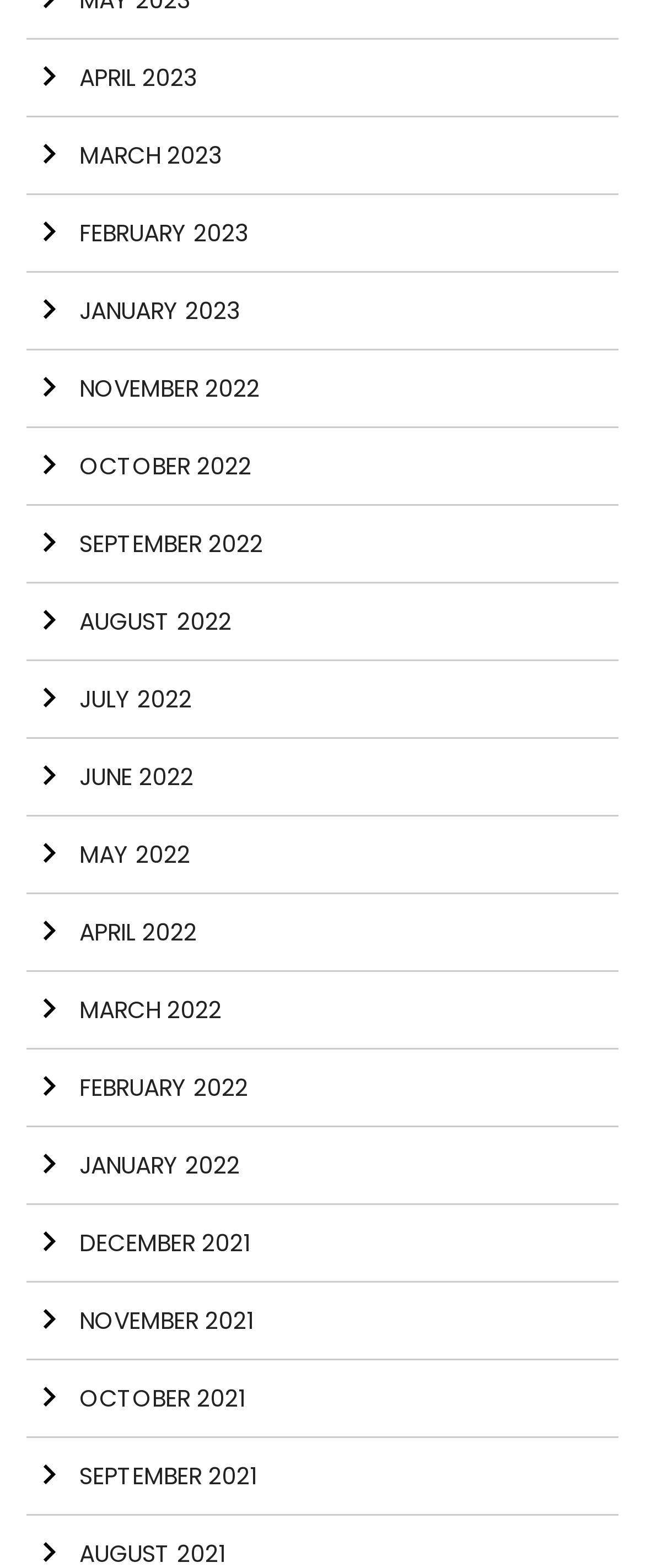Can you provide the bounding box coordinates for the element that should be clicked to implement the instruction: "View APRIL 2023"?

[0.041, 0.026, 0.959, 0.075]